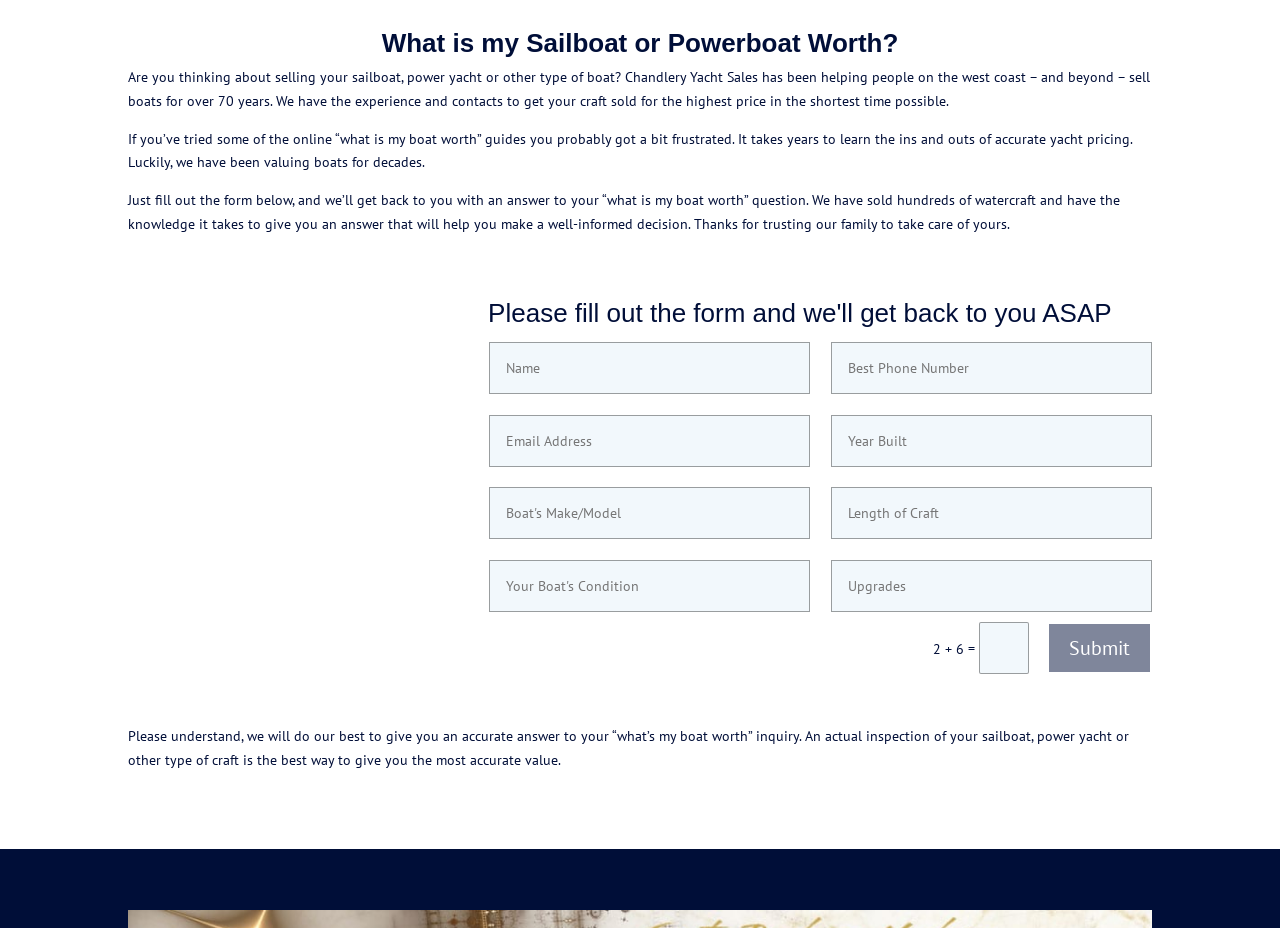Locate the bounding box coordinates of the element to click to perform the following action: 'Calculate boat worth'. The coordinates should be given as four float values between 0 and 1, in the form of [left, top, right, bottom].

[0.818, 0.67, 0.9, 0.726]